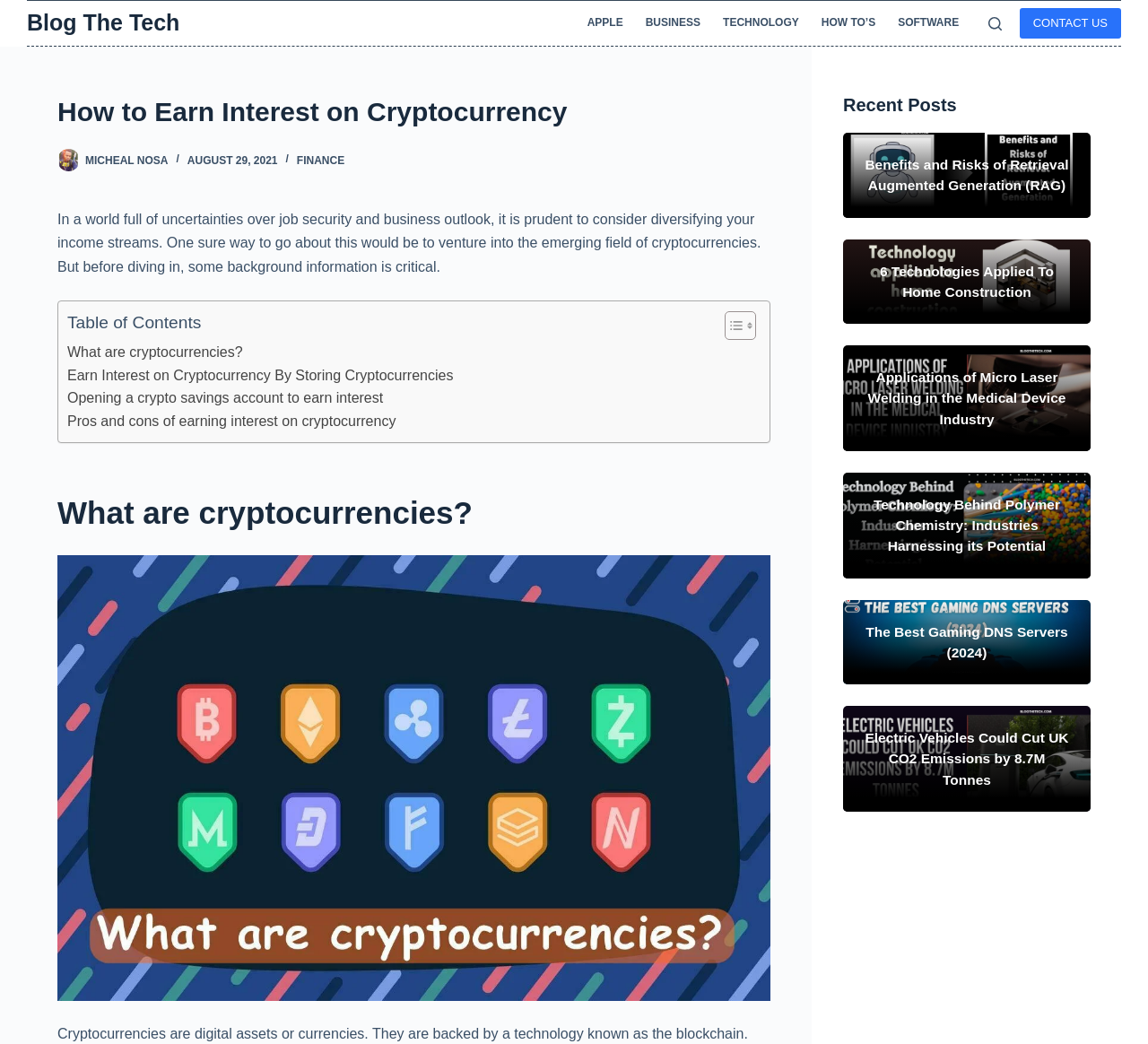Can you determine the bounding box coordinates of the area that needs to be clicked to fulfill the following instruction: "Click on the 'Skip to content' link"?

[0.0, 0.0, 0.031, 0.017]